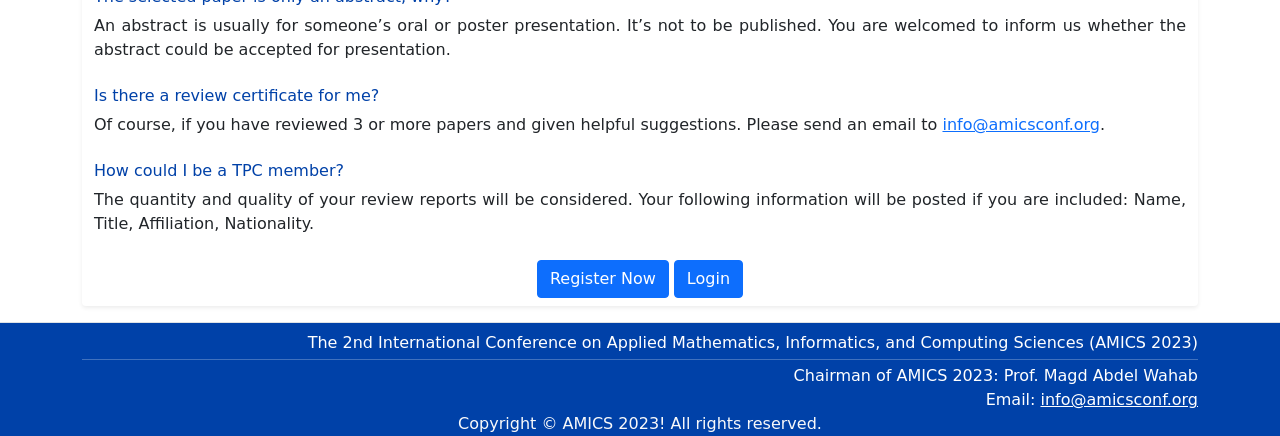What is the purpose of an abstract?
Based on the image content, provide your answer in one word or a short phrase.

For oral or poster presentation